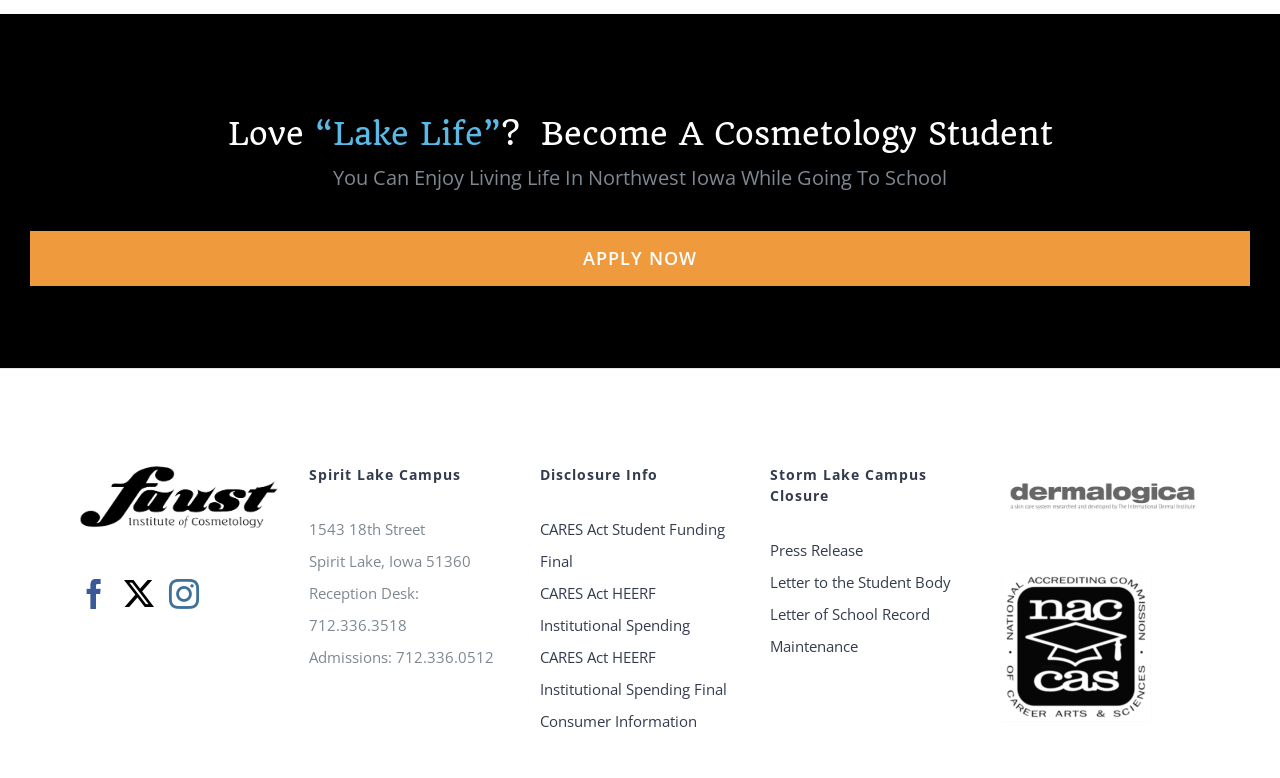What is the topic of the 'Disclosure Info' section?
Based on the screenshot, provide a one-word or short-phrase response.

CARES Act and consumer information